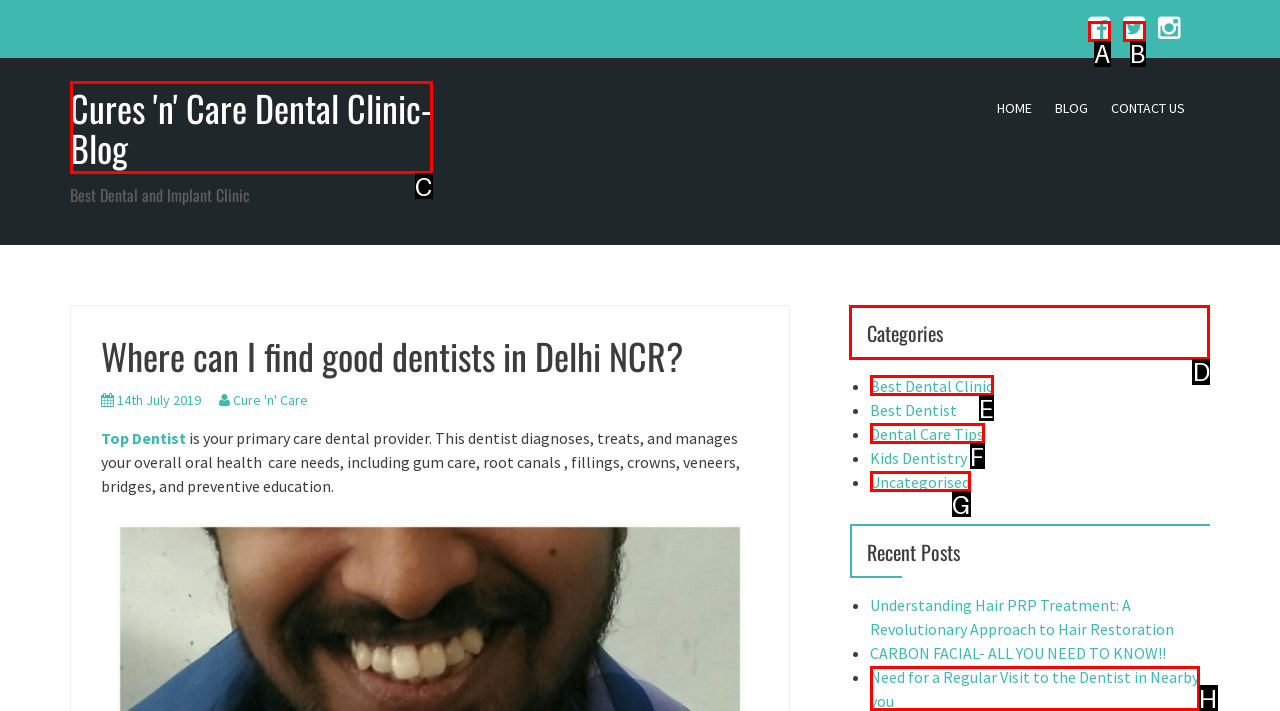Select the correct UI element to click for this task: View the list of categories.
Answer using the letter from the provided options.

D